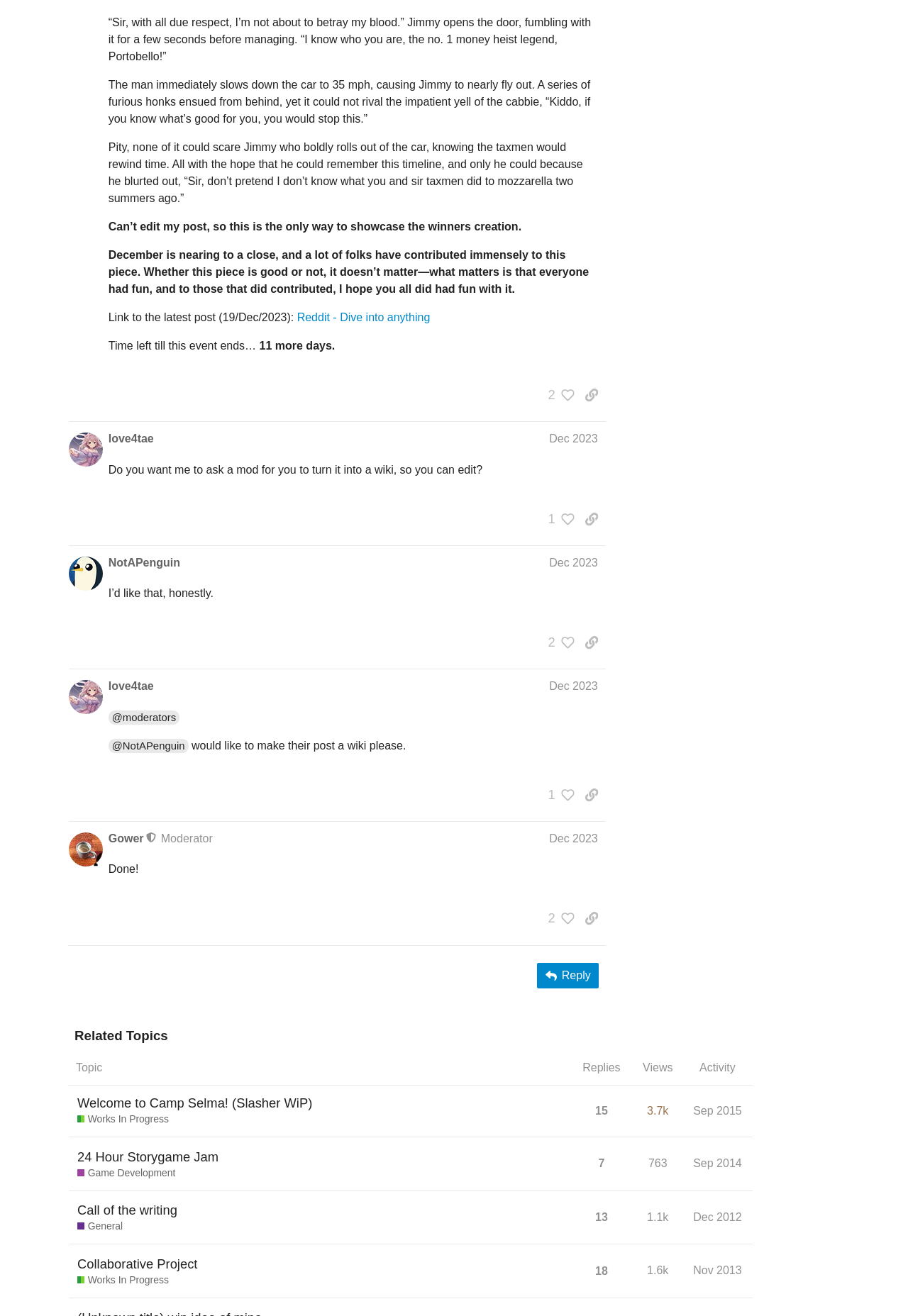Pinpoint the bounding box coordinates of the element to be clicked to execute the instruction: "Copy a link to this post to clipboard".

[0.637, 0.291, 0.667, 0.309]